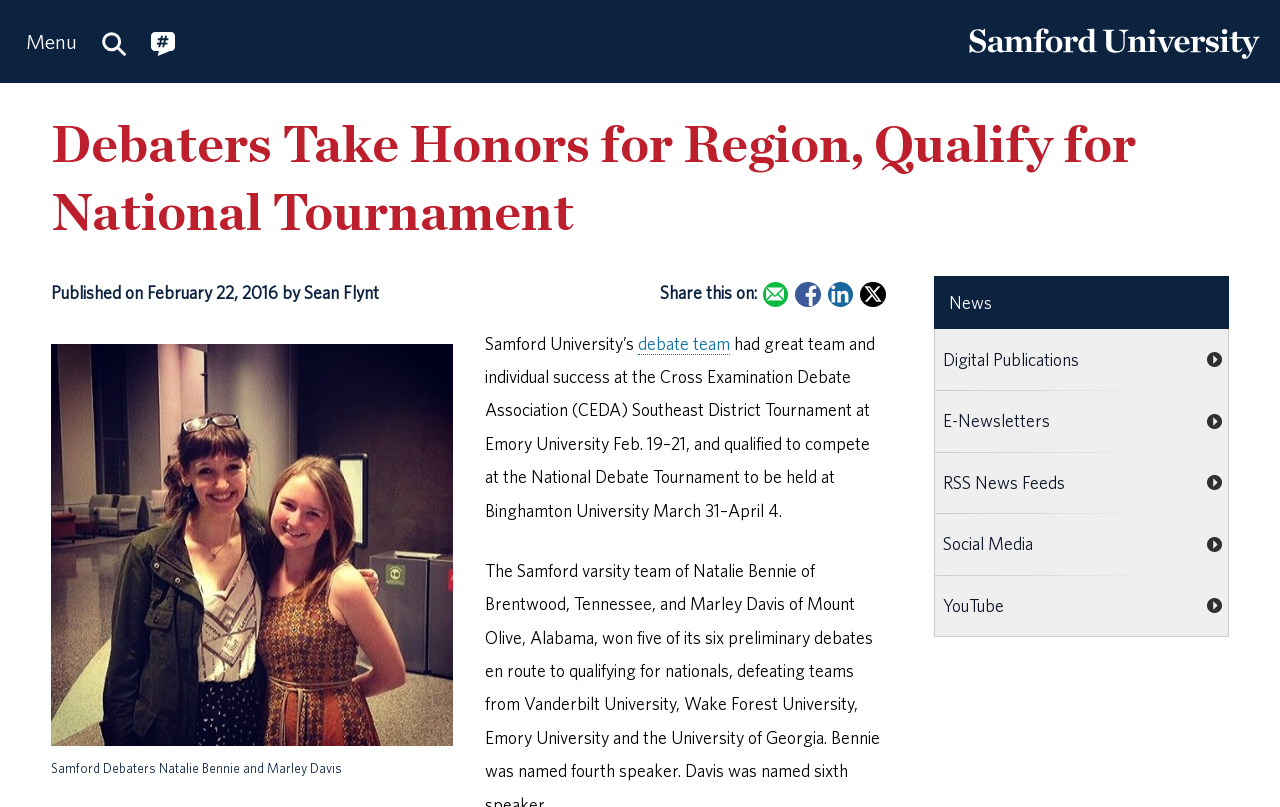Please determine the bounding box coordinates of the element to click in order to execute the following instruction: "Email this to a Friend". The coordinates should be four float numbers between 0 and 1, specified as [left, top, right, bottom].

[0.795, 0.465, 0.821, 0.507]